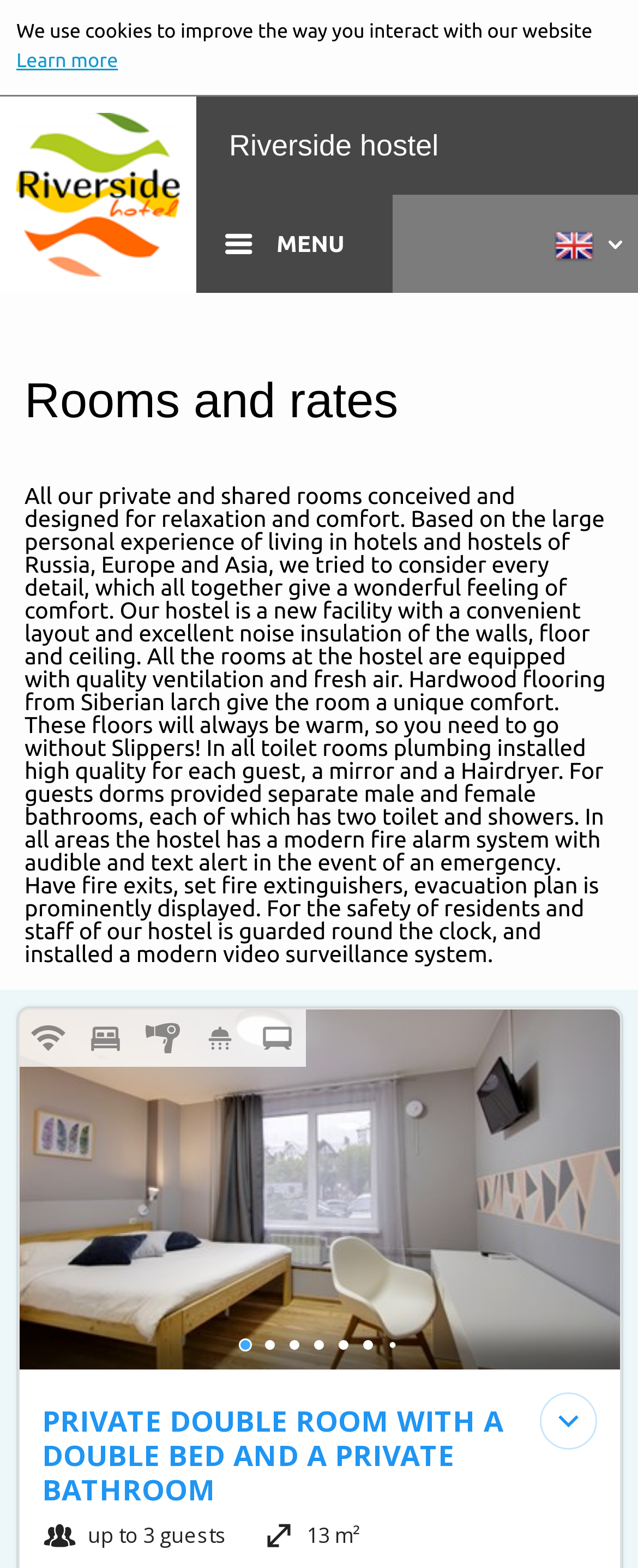Find and extract the text of the primary heading on the webpage.

Rooms and rates